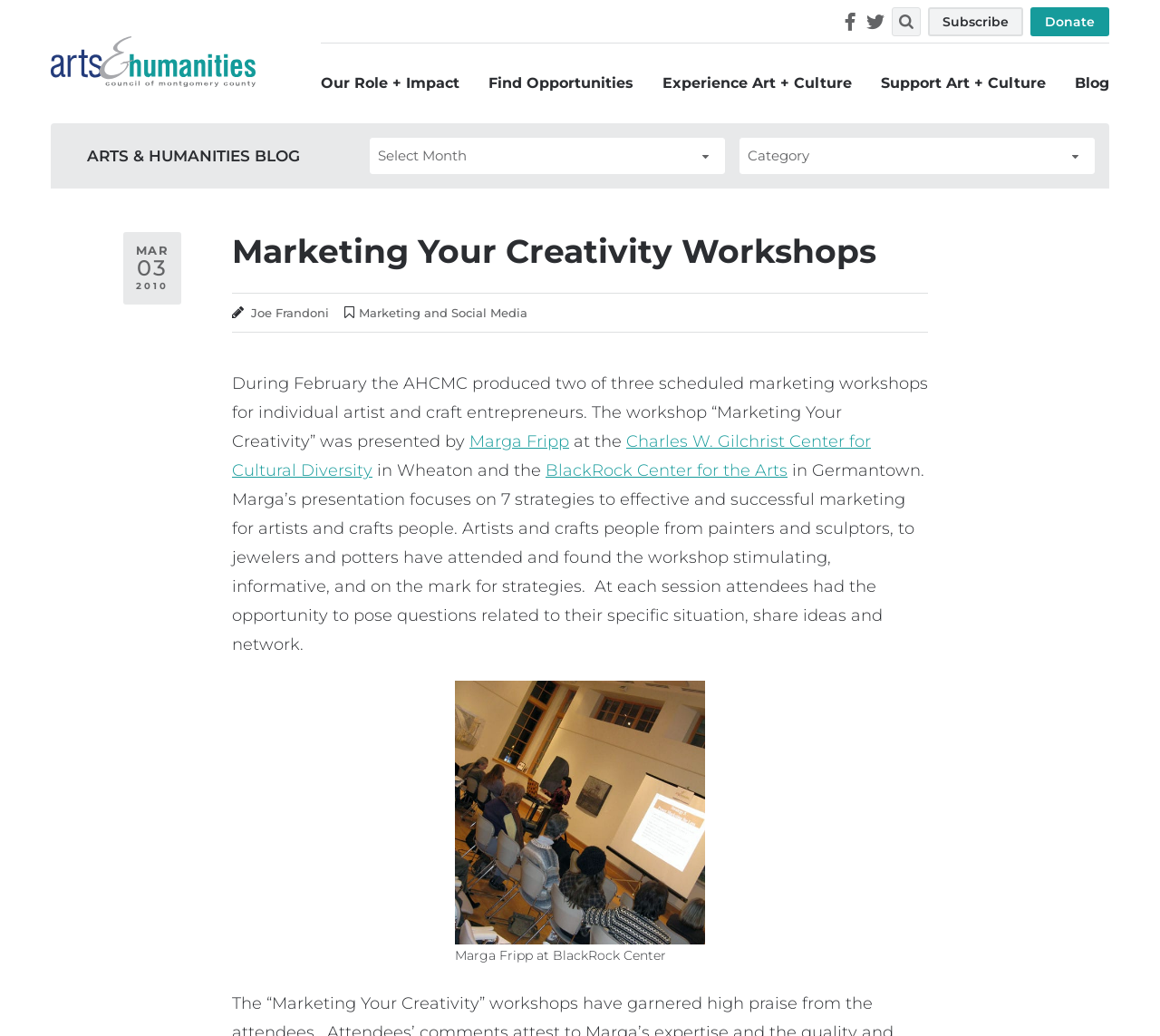Who presented the 'Marketing Your Creativity' workshop?
Answer the question with a single word or phrase, referring to the image.

Marga Fripp